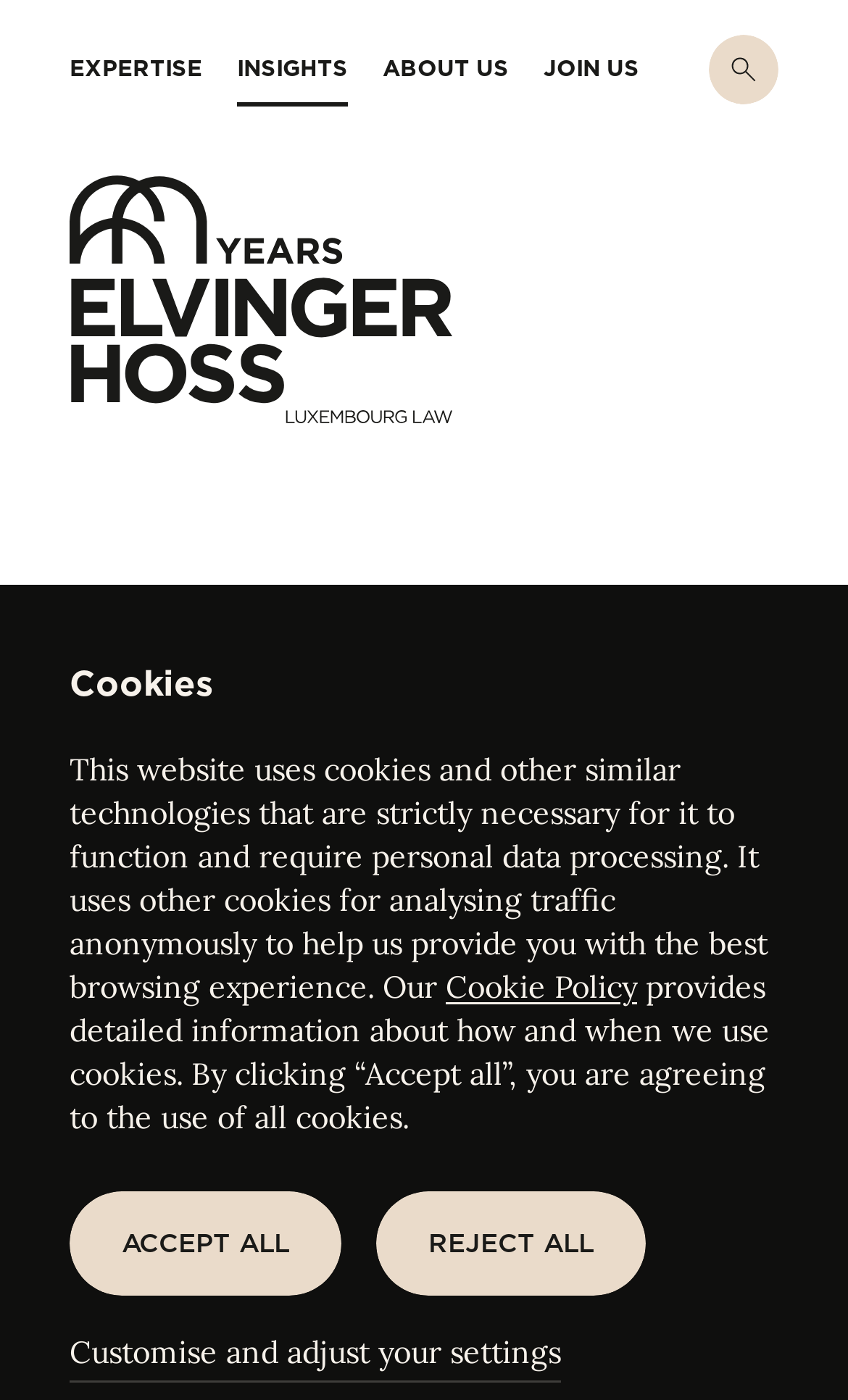Locate the bounding box coordinates of the element that should be clicked to execute the following instruction: "View the End-of-year party 2022 event".

[0.082, 0.467, 0.918, 0.523]